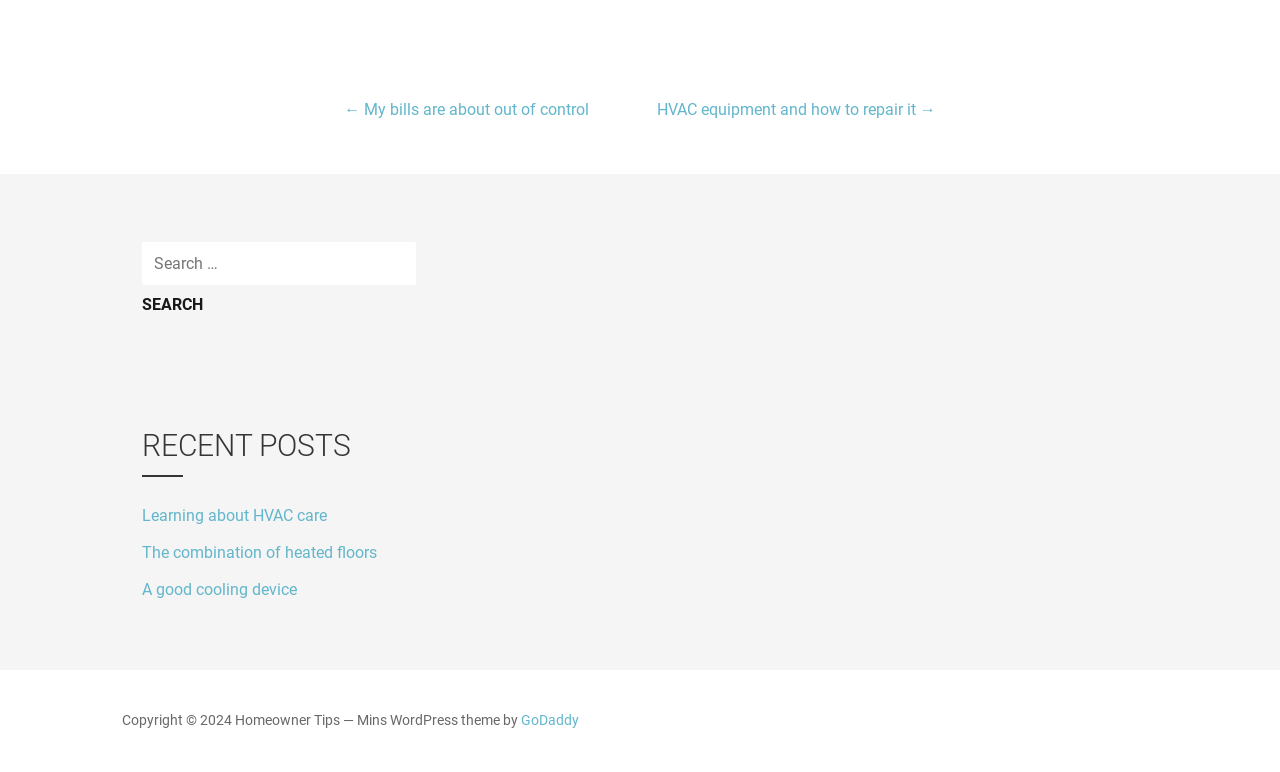Based on the element description, predict the bounding box coordinates (top-left x, top-left y, bottom-right x, bottom-right y) for the UI element in the screenshot: The combination of heated floors

[0.111, 0.692, 0.325, 0.74]